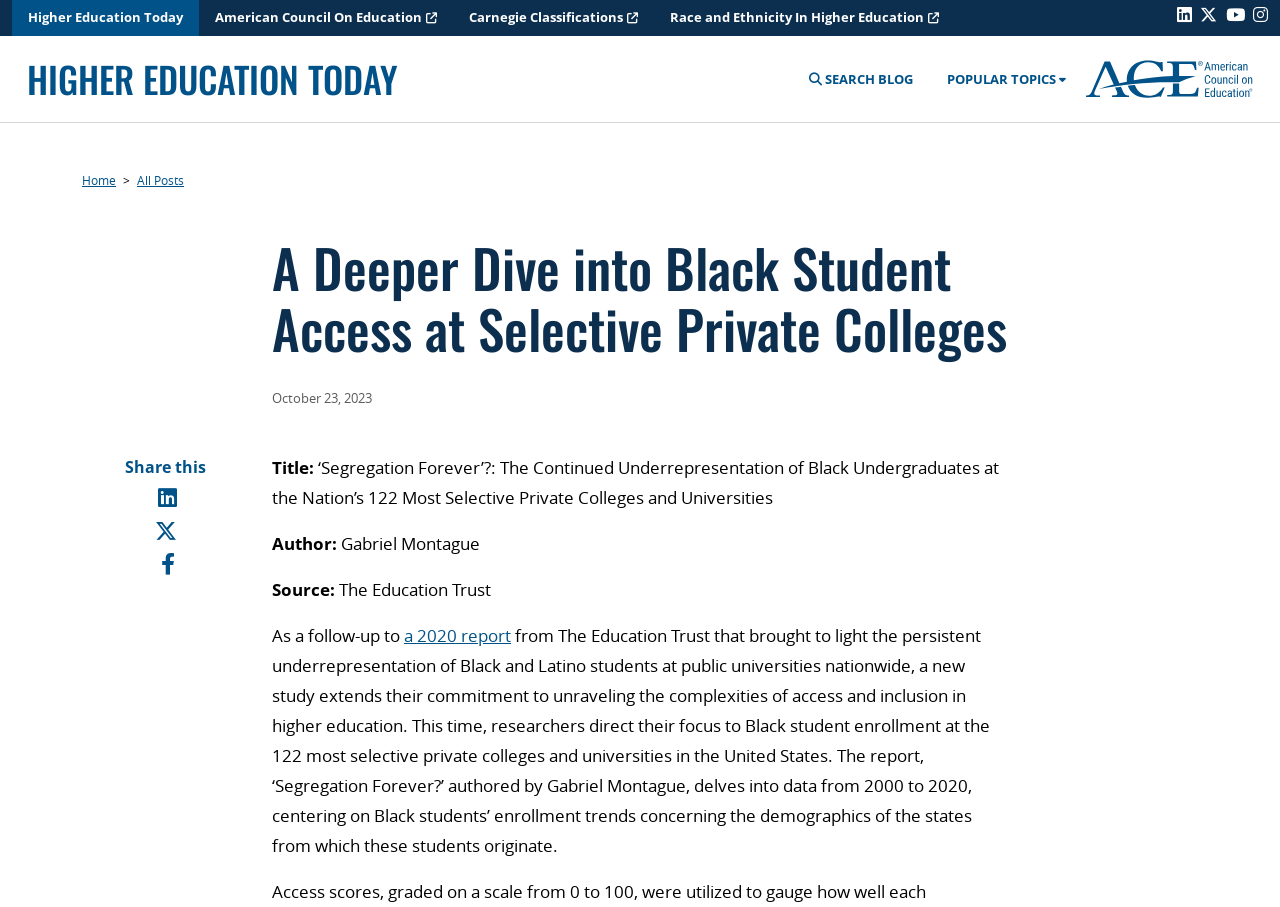Please identify the bounding box coordinates of the area that needs to be clicked to follow this instruction: "Open the 'Instagram' social media page".

None